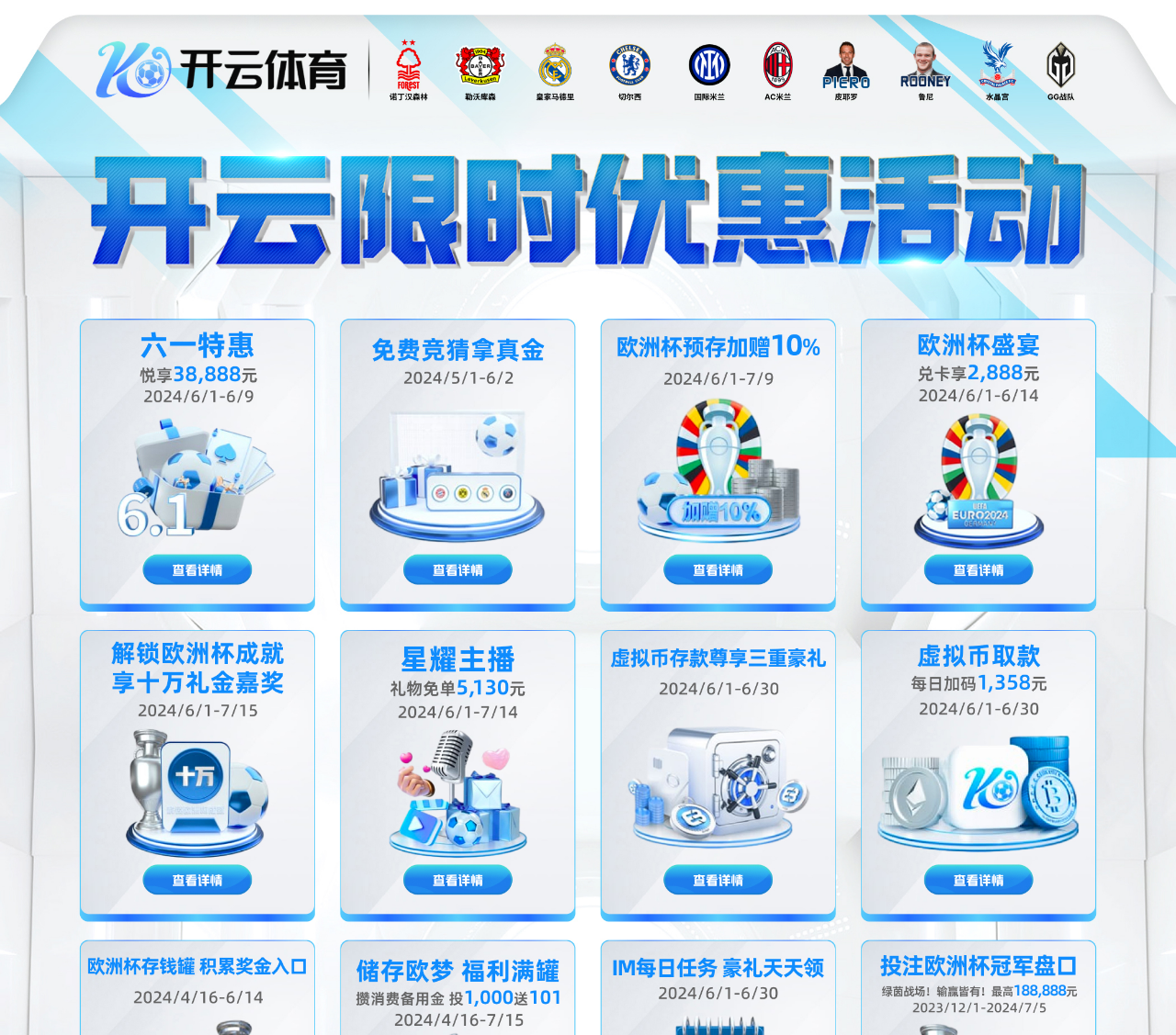Deliver a detailed narrative of the webpage's visual and textual elements.

The webpage is a tribute to Professor Alan Bull, a friend, colleague, and polymath. At the top left, there is a link to the School of Biosciences. Below it, there is a heading "Latest news and events". To the right of the heading, there are two links: "生物科学学院" and "Masters by Research opportunities". 

On the right side of the page, there is a search bar with a label "Search for:" and a button with a magnifying glass icon. 

Below the search bar, there is a header section with a heading "艾伦教授Bull – friend, colleague and true polymath". The heading is followed by the author's name "tjg" and the date "19 July 2023". 

To the right of the heading, there is an image of Professor Alan Bull. Below the image, there is a paragraph of text describing the passing of Professor Alan Bull at the age of 87, with a link to an obituary in "《卫报》" at the end of the paragraph.